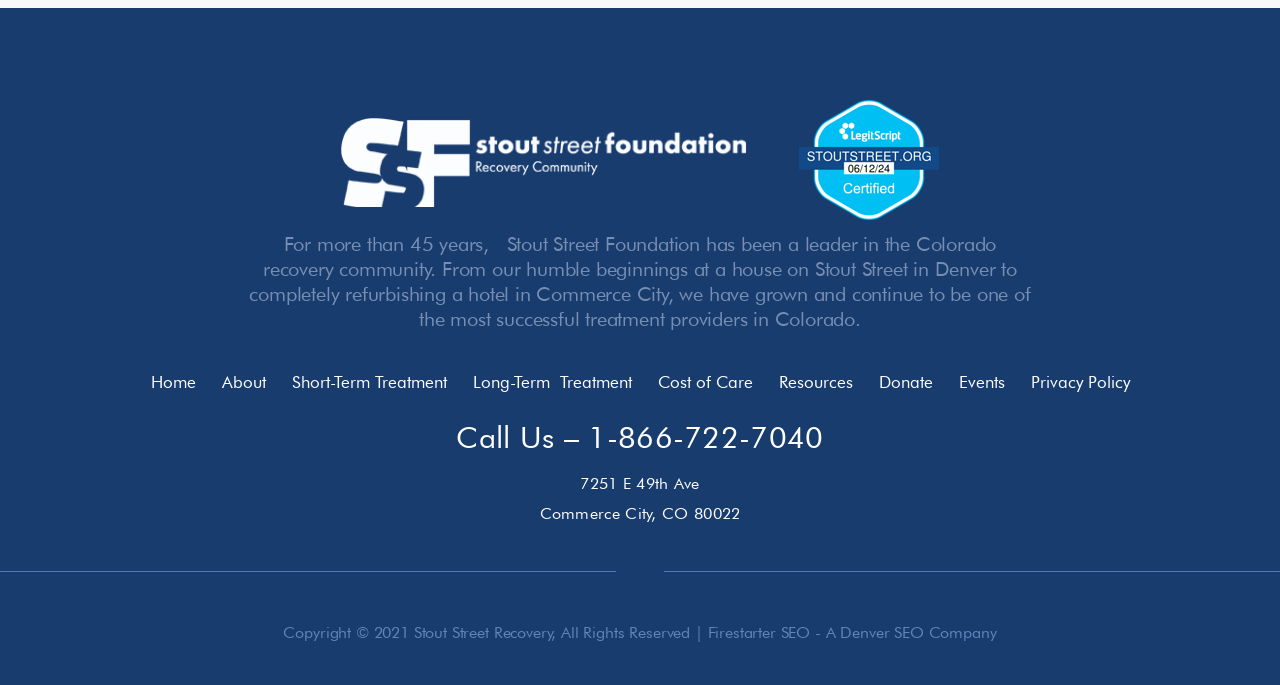Identify the bounding box coordinates for the UI element described as follows: "Cost of Care". Ensure the coordinates are four float numbers between 0 and 1, formatted as [left, top, right, bottom].

[0.514, 0.542, 0.588, 0.572]